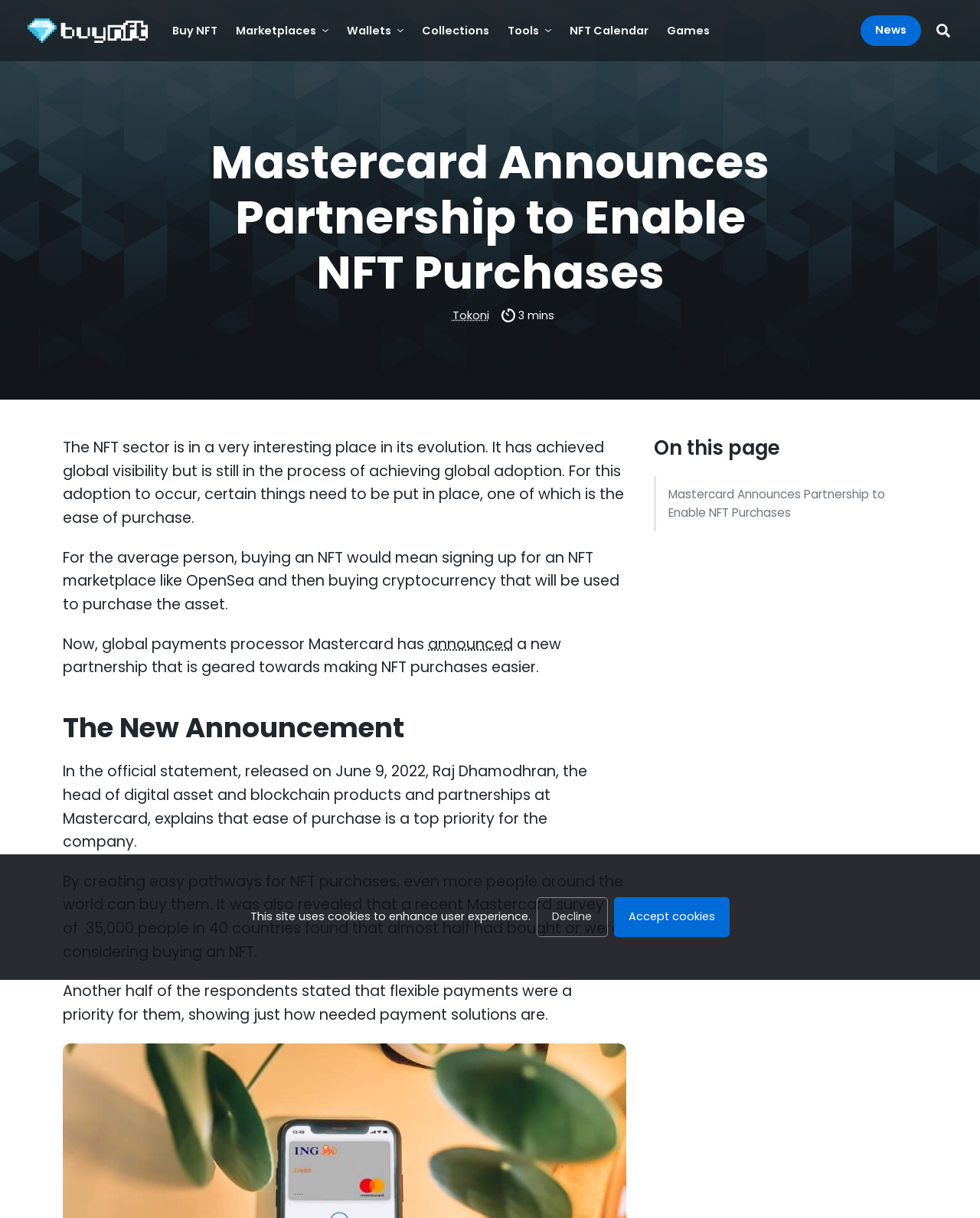Identify the headline of the webpage and generate its text content.

Mastercard Announces Partnership to Enable NFT Purchases